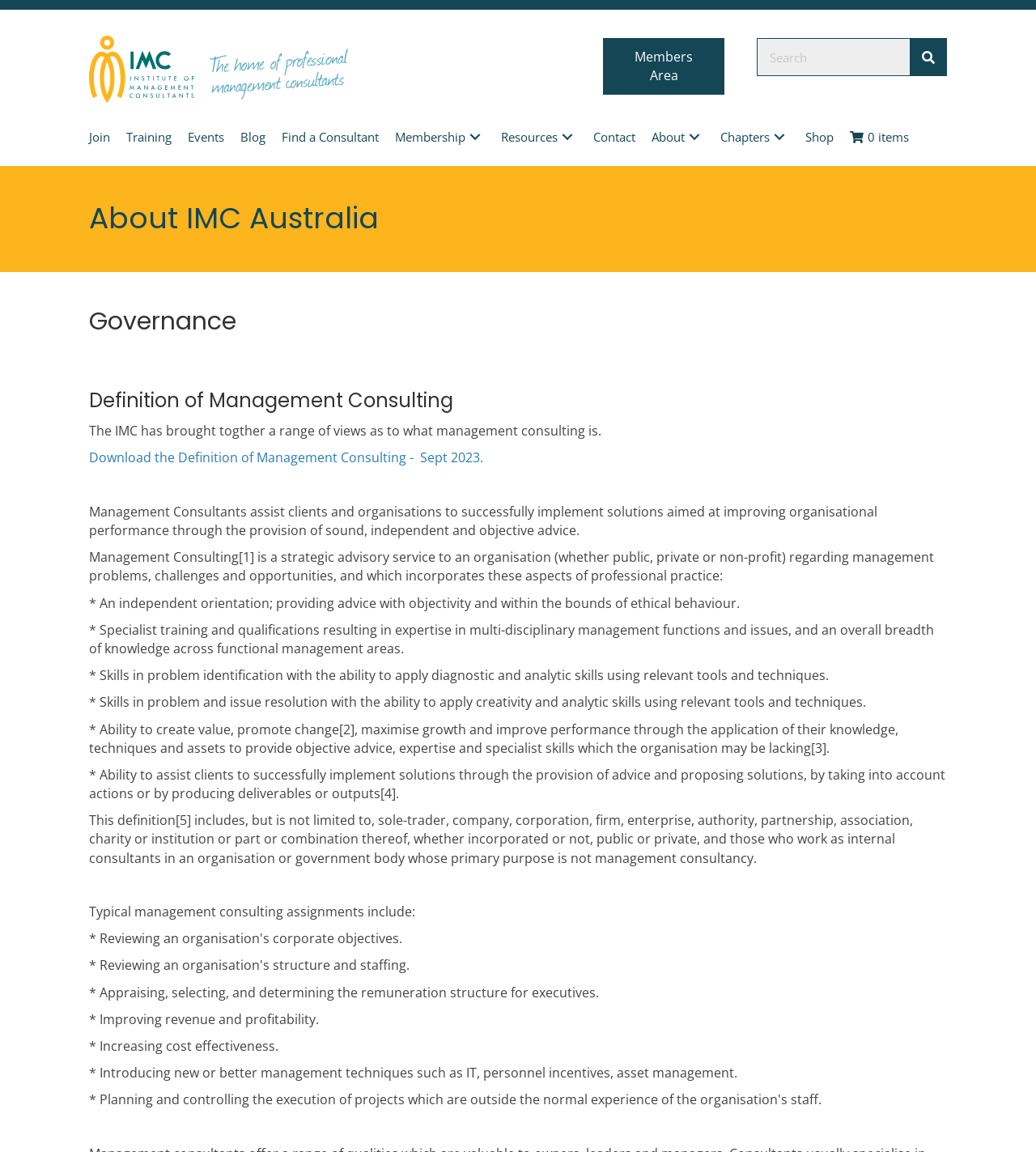What is the purpose of management consulting?
Based on the image, answer the question with as much detail as possible.

According to the webpage, management consulting is a strategic advisory service to an organisation, aimed at improving organisational performance through the provision of sound, independent and objective advice.